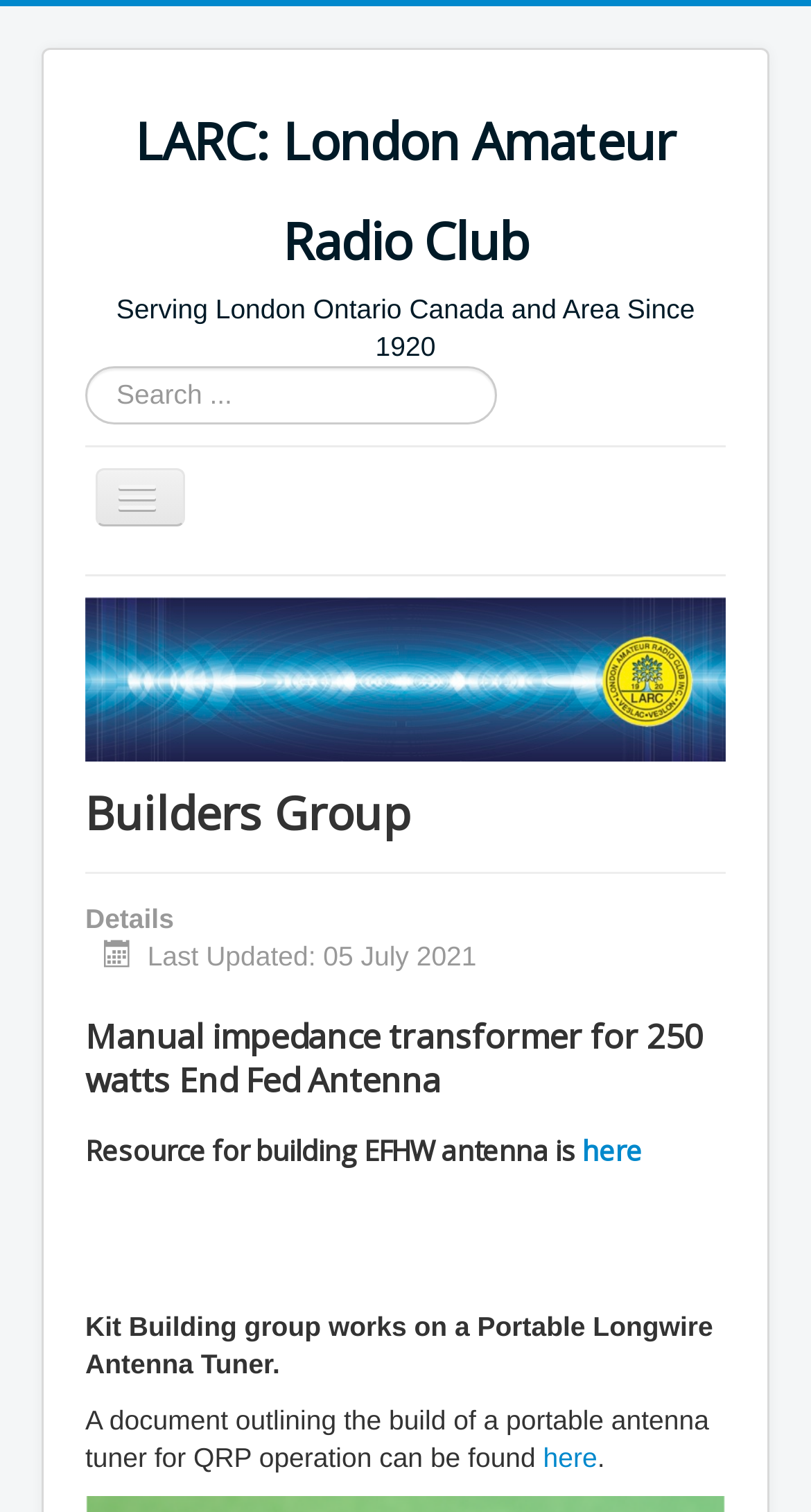How many links are there in the navigation menu?
Please use the image to provide an in-depth answer to the question.

The navigation menu can be found on the left side of the page, and it contains links to different sections of the website. By counting the links, we can see that there are 9 links in total, including 'Home', 'HF', 'Digital', and so on.